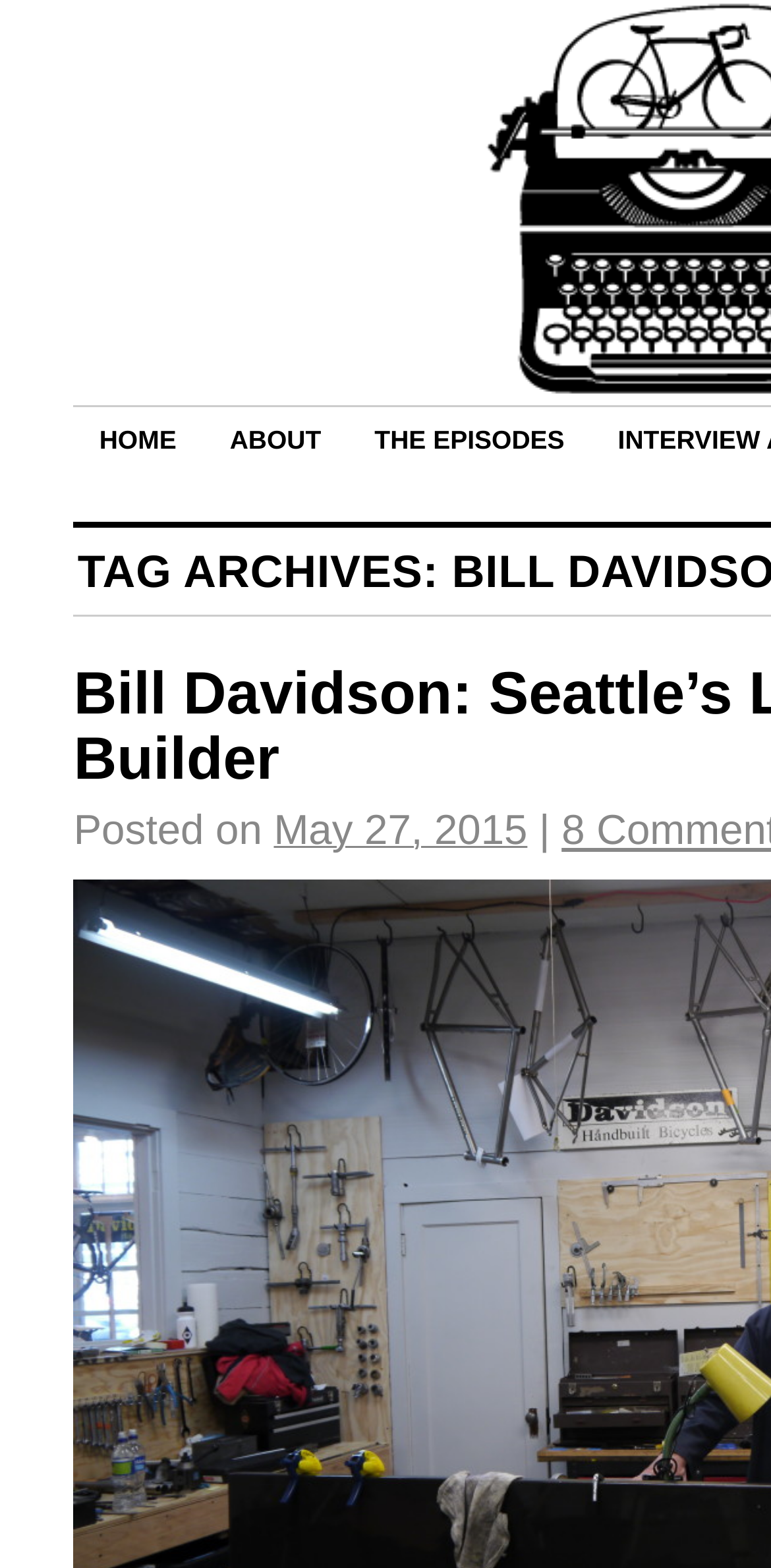Using the given description, provide the bounding box coordinates formatted as (top-left x, top-left y, bottom-right x, bottom-right y), with all values being floating point numbers between 0 and 1. Description: The Episodes

[0.452, 0.261, 0.765, 0.298]